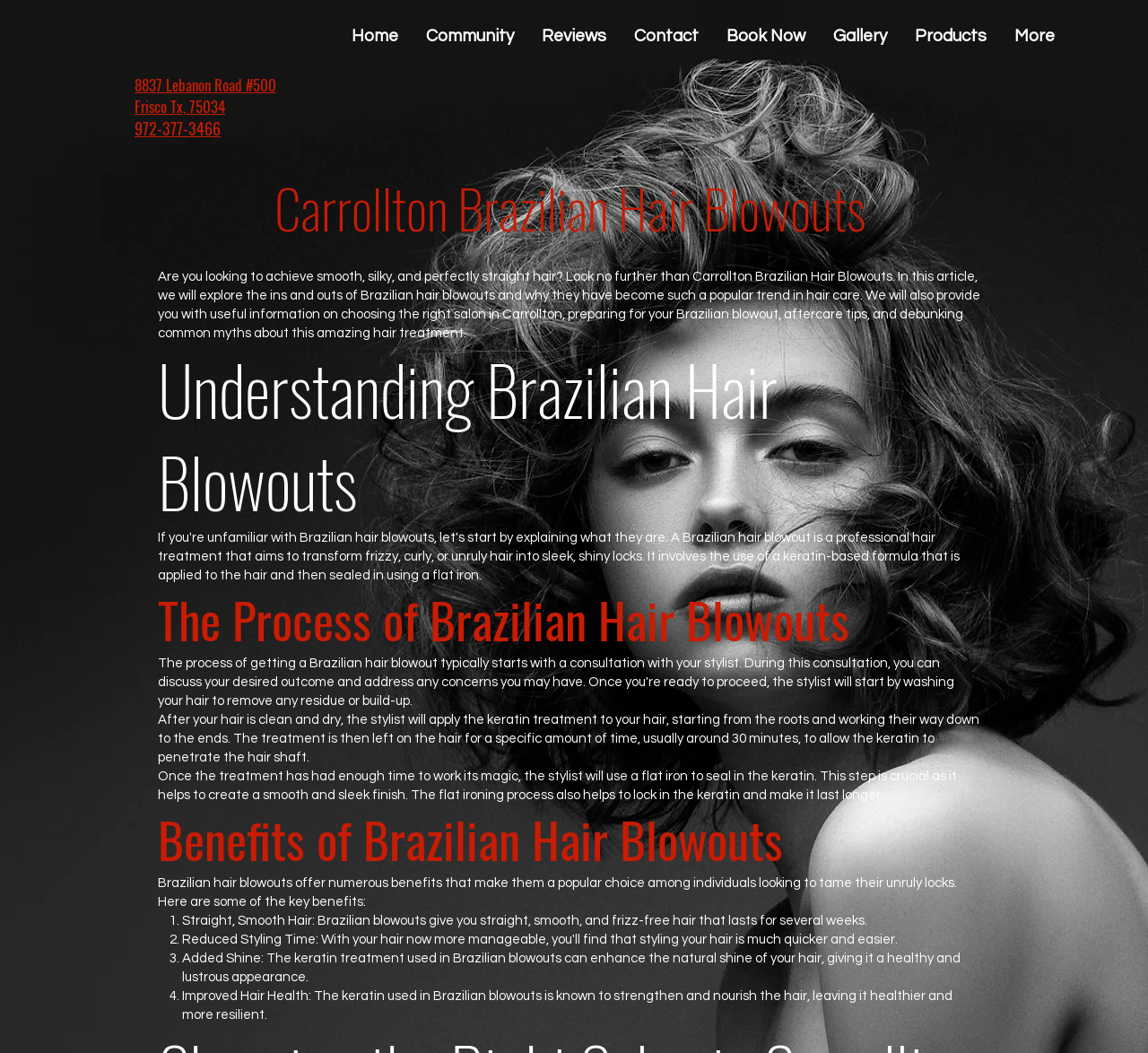What is one of the benefits of Brazilian hair blowouts?
Answer the question with a detailed explanation, including all necessary information.

I found one of the benefits of Brazilian hair blowouts by reading the list of benefits, which includes 'Straight, Smooth Hair: Brazilian blowouts give you straight, smooth, and frizz-free hair that lasts for several weeks.' This suggests that one of the benefits of Brazilian hair blowouts is to achieve straight, smooth hair.